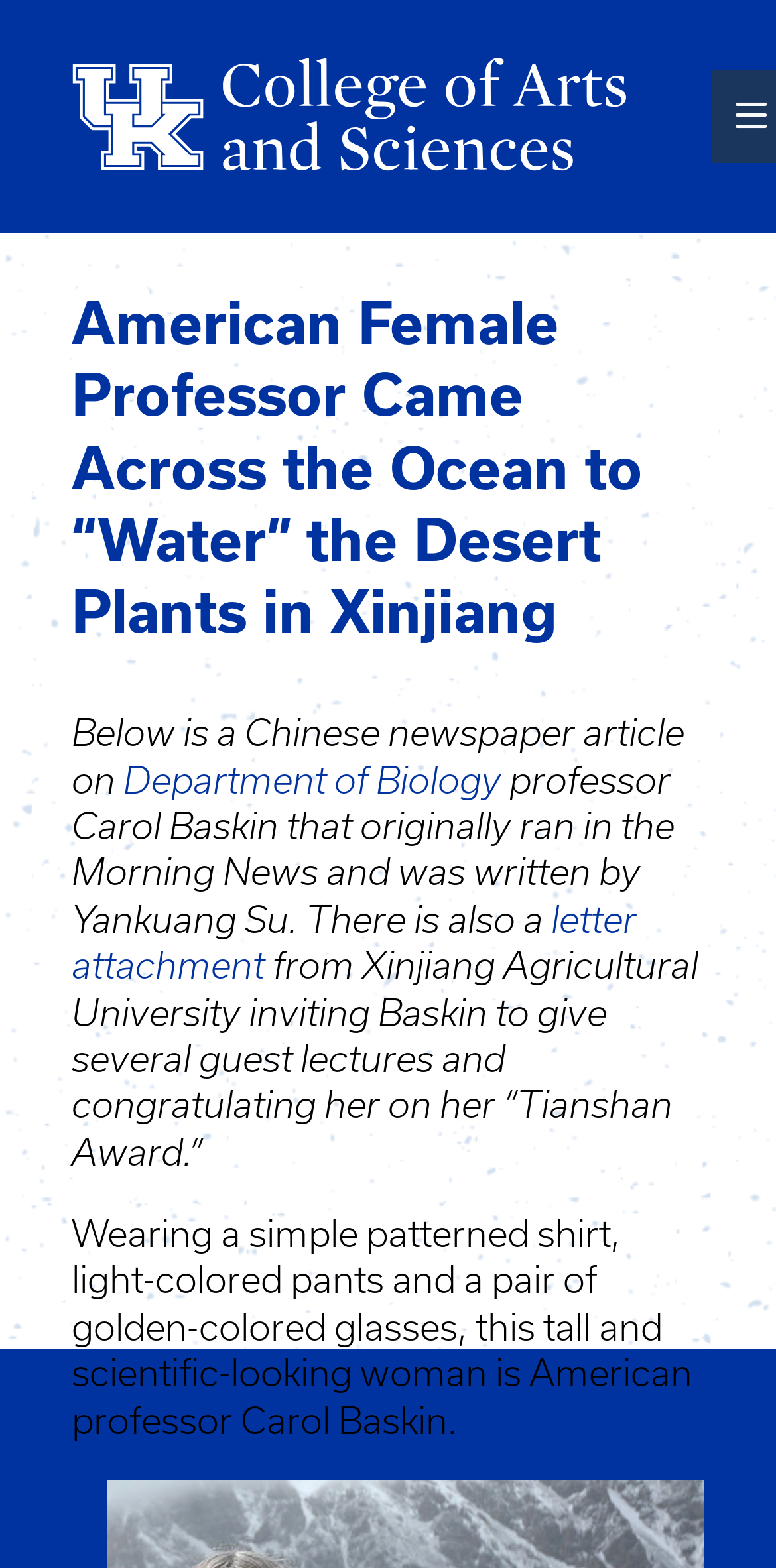Create a detailed description of the webpage's content and layout.

The webpage is about an American female professor, Carol Baskin, who traveled to Xinjiang to help with desert plants. At the top left of the page, there is a link to "Skip to main content". Next to it, on the top right, is a link to "UK College of Arts & Sciences" accompanied by an image with the same name. 

On the top right corner, there is a small icon represented by '\uf0c9'. Below it, there is a heading that displays the title of the article, "American Female Professor Came Across the Ocean to “Water” the Desert Plants in Xinjiang". 

Under the heading, there is a paragraph of text that describes the article, mentioning that it is about Professor Carol Baskin from the Department of Biology. The text also mentions a letter attachment and an invitation from Xinjiang Agricultural University. 

Further down, there is another paragraph that describes Professor Baskin's appearance, mentioning her clothing and glasses.